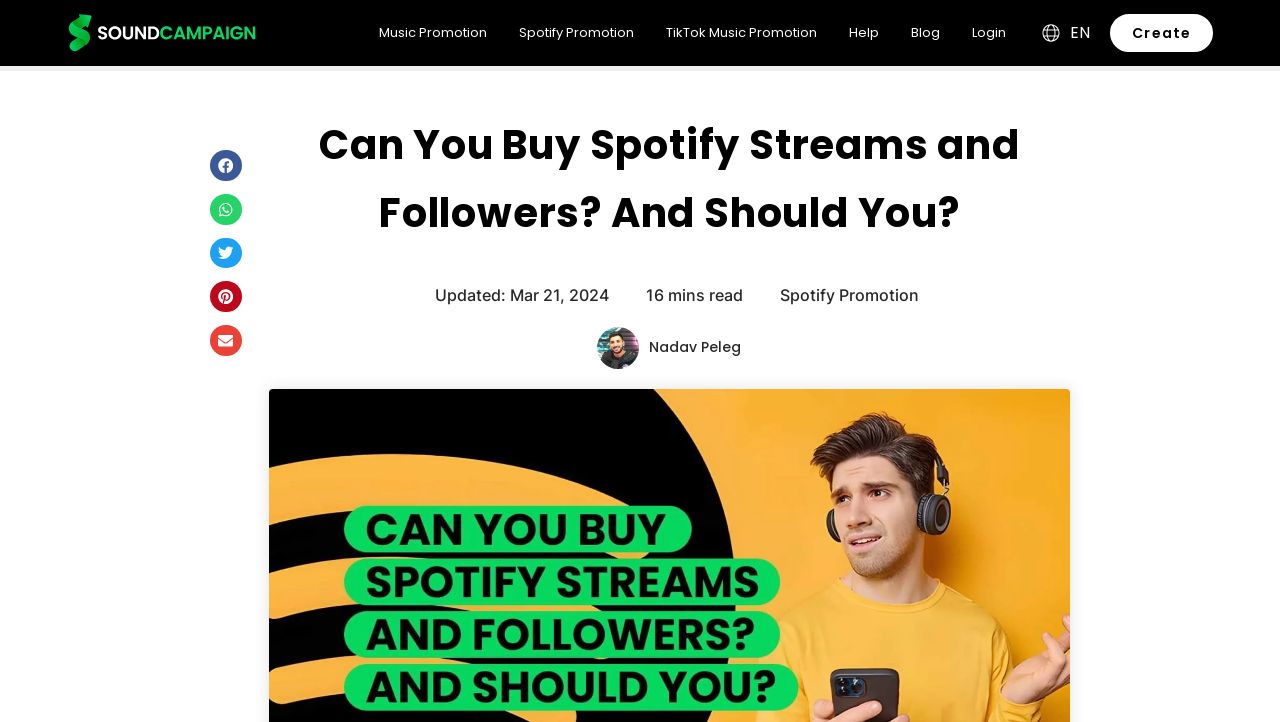Provide the bounding box coordinates of the HTML element described as: "aria-label="Share on whatsapp"". The bounding box coordinates should be four float numbers between 0 and 1, i.e., [left, top, right, bottom].

[0.164, 0.268, 0.189, 0.311]